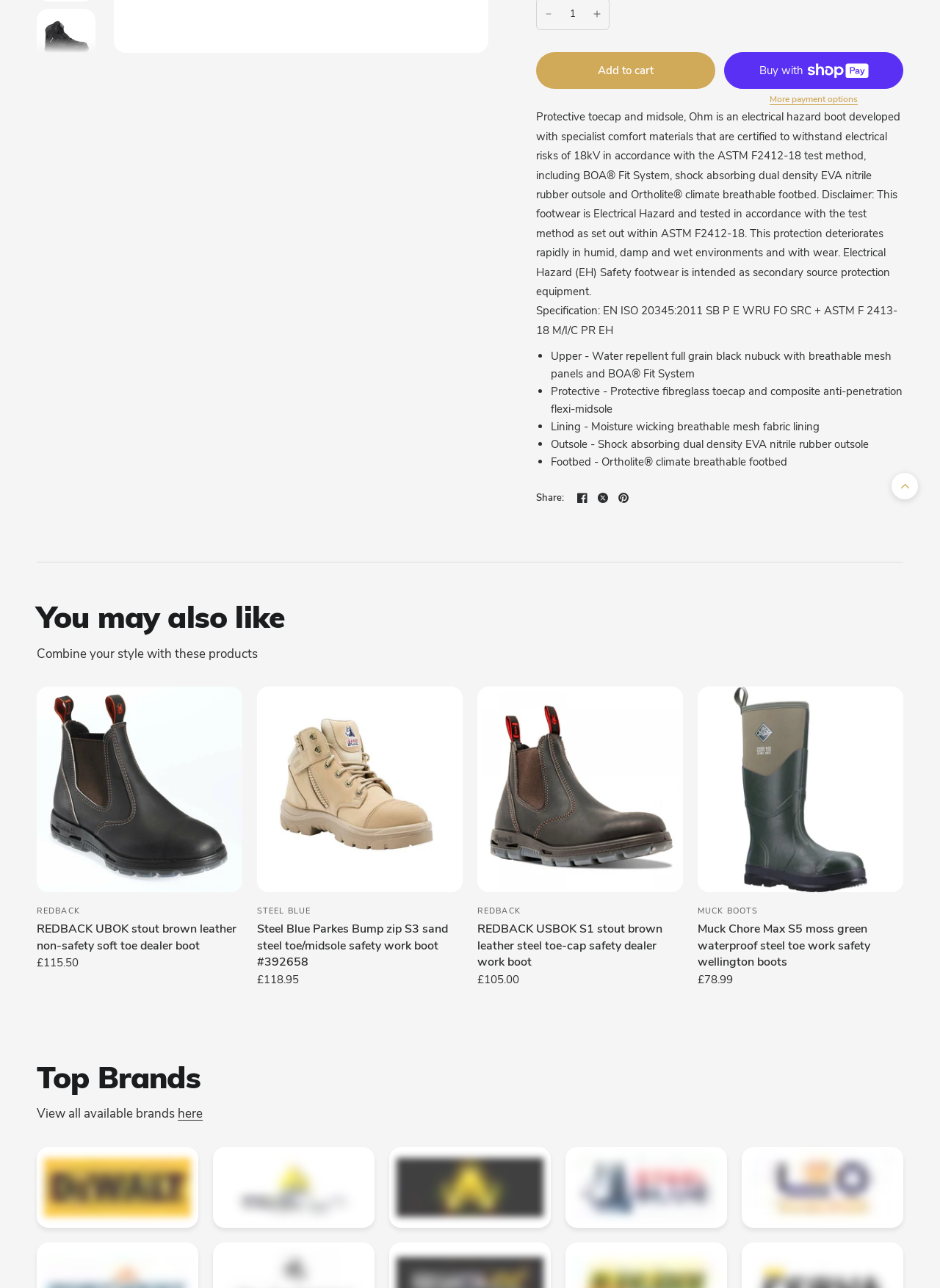Given the description of a UI element: "parent_node: Share: title="Pinterest"", identify the bounding box coordinates of the matching element in the webpage screenshot.

[0.654, 0.38, 0.672, 0.393]